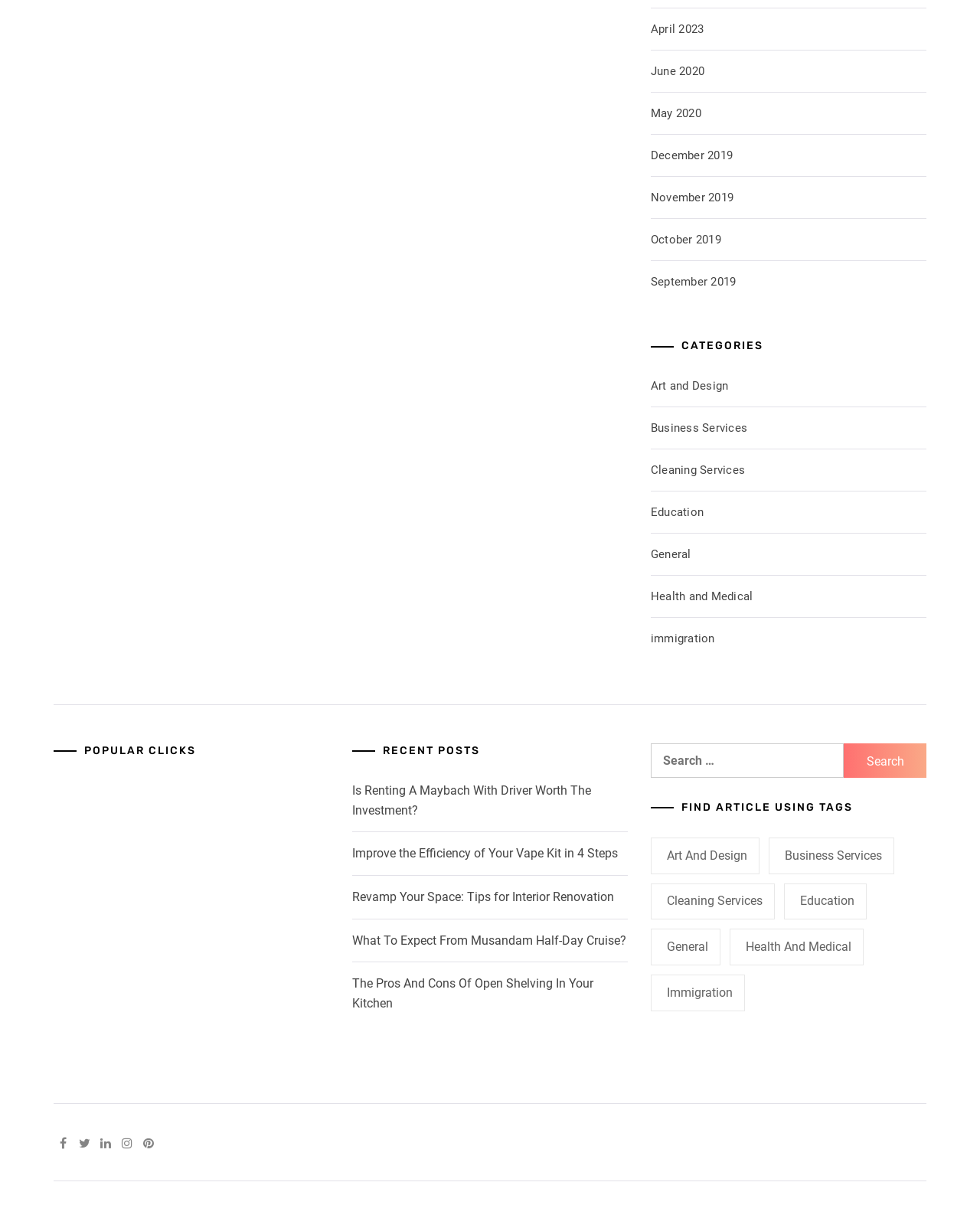What is the position of the 'POPULAR CLICKS' heading?
Analyze the image and provide a thorough answer to the question.

I compared the y1 and y2 coordinates of the 'POPULAR CLICKS' and 'RECENT POSTS' headings and found that the 'POPULAR CLICKS' heading has smaller y1 and y2 values, which means it is above the 'RECENT POSTS' heading.